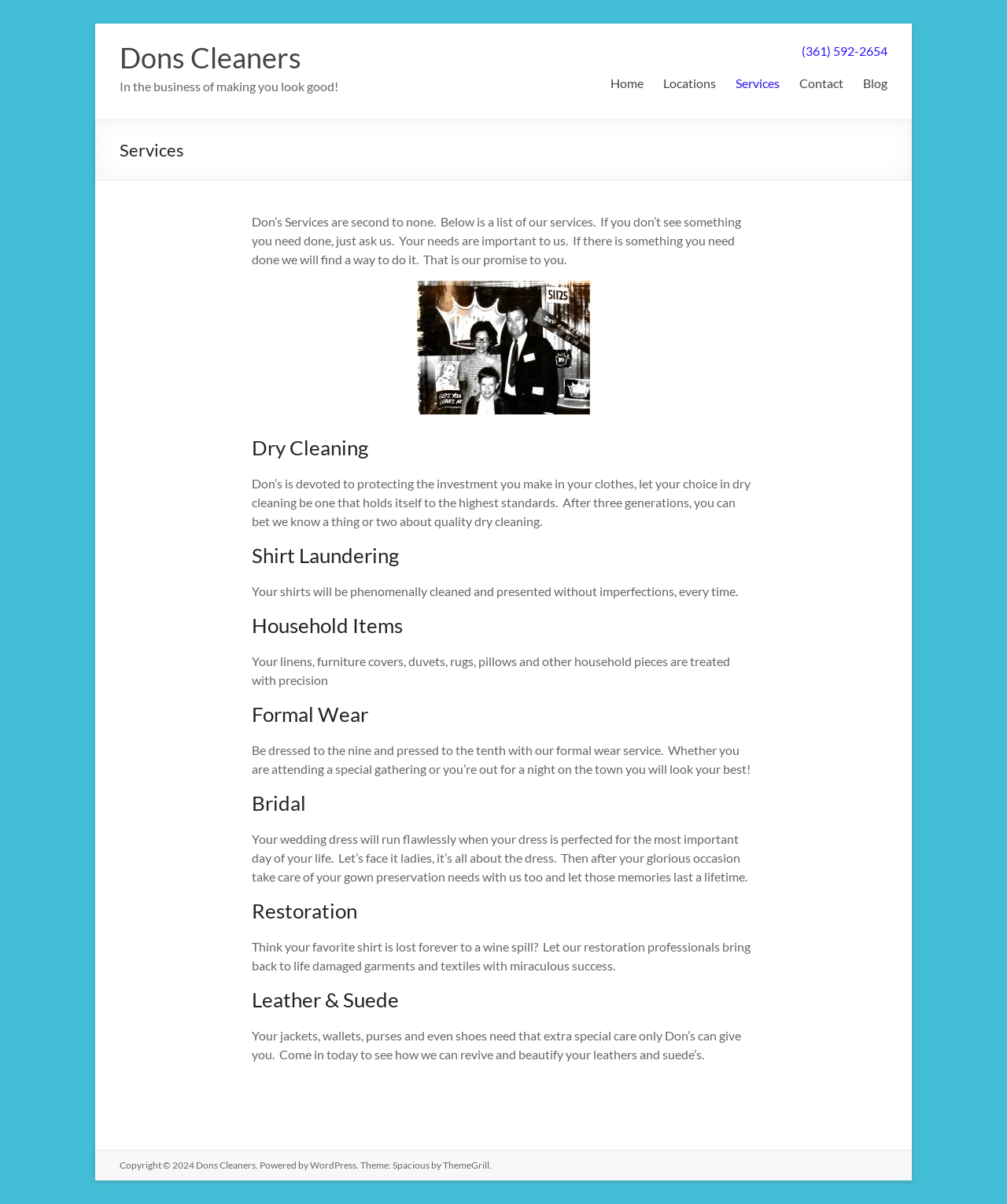What services does Don's Cleaners offer?
Provide a detailed answer to the question using information from the image.

Don's Cleaners offers various services including Dry Cleaning, Shirt Laundering, Formal Wear, Bridal, and more, as listed in the article element on the webpage.